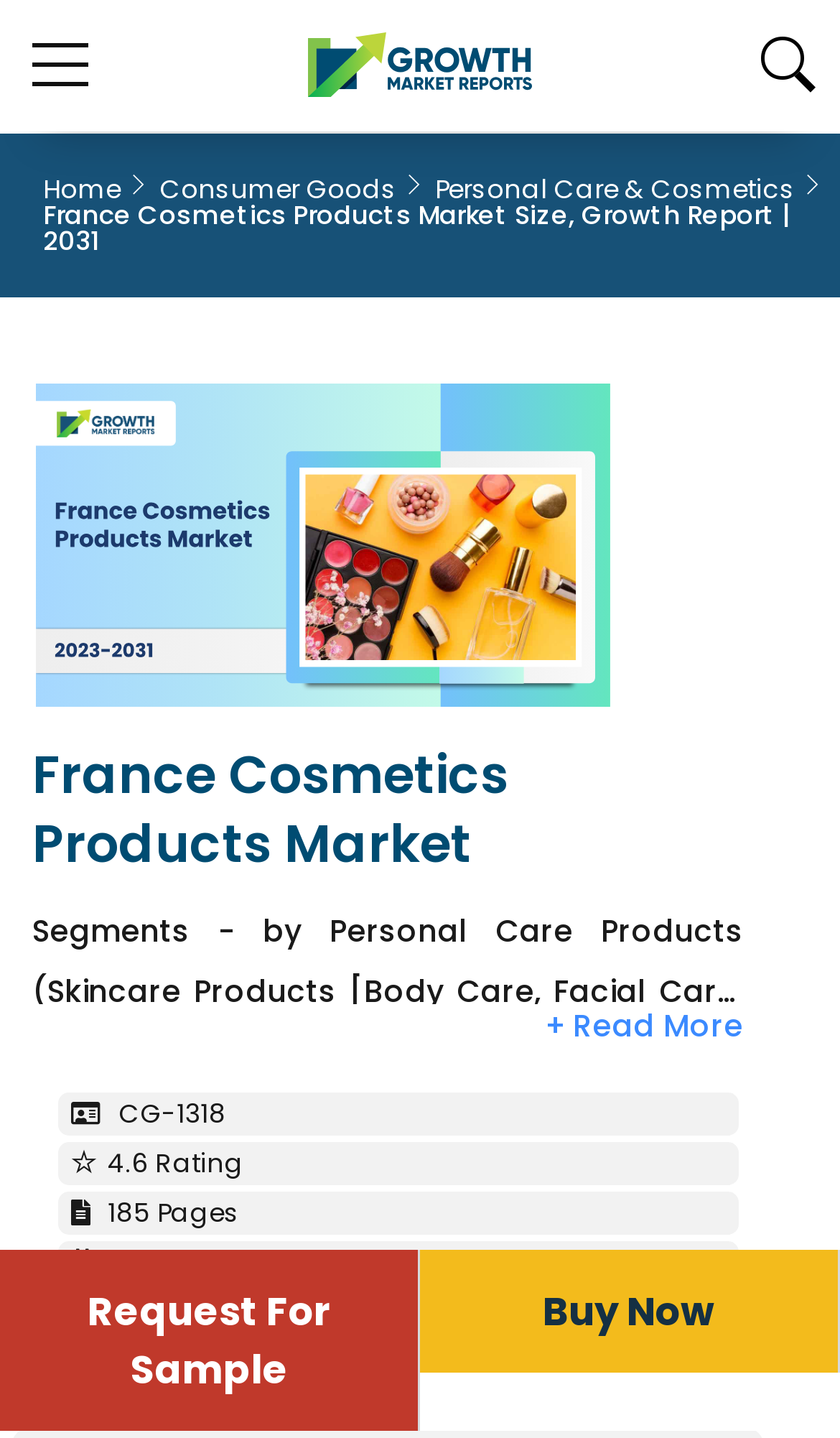What is the status of the report?
Look at the image and answer the question using a single word or phrase.

Upcoming